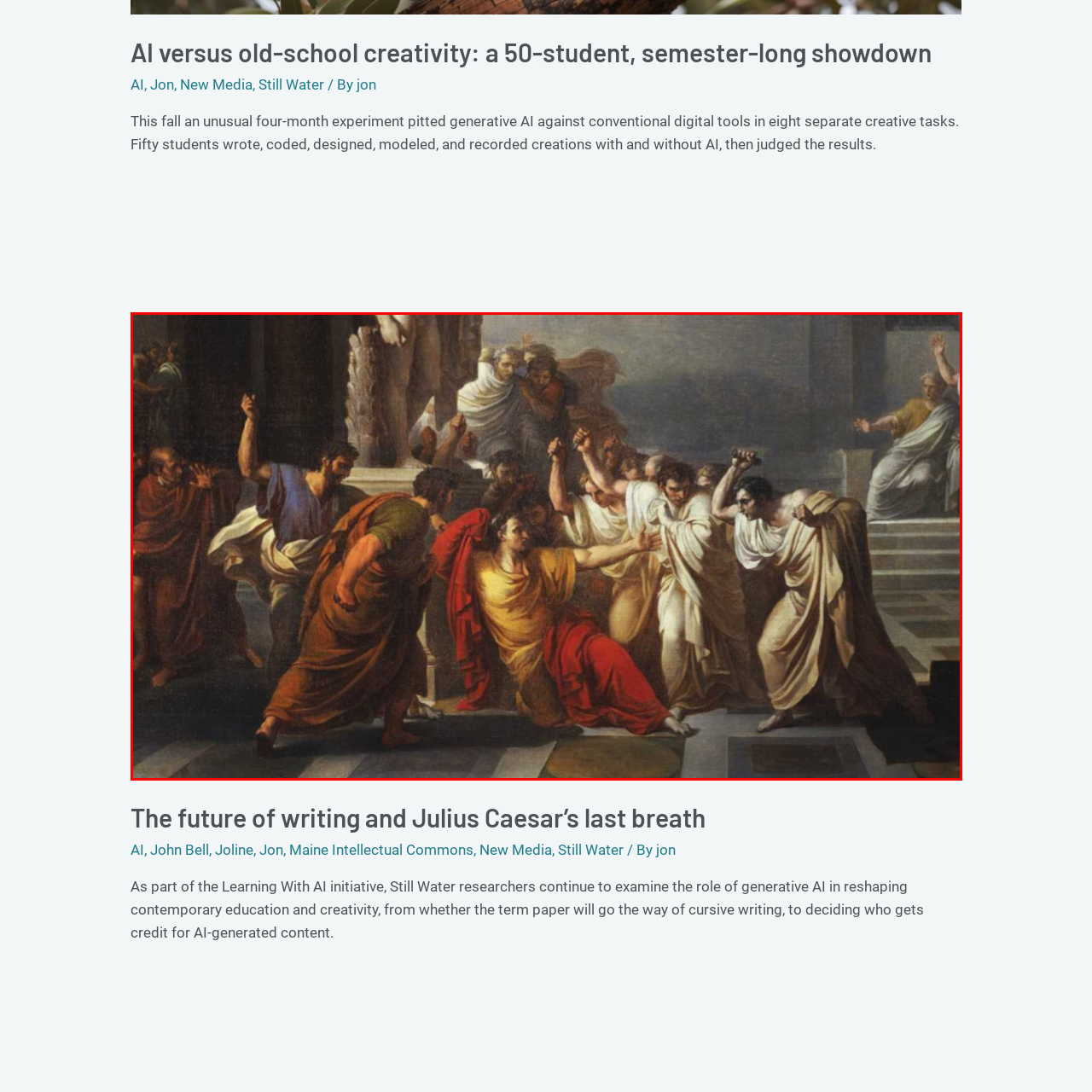What type of architecture is featured in the backdrop?
Please examine the image highlighted within the red bounding box and respond to the question using a single word or phrase based on the image.

Classical